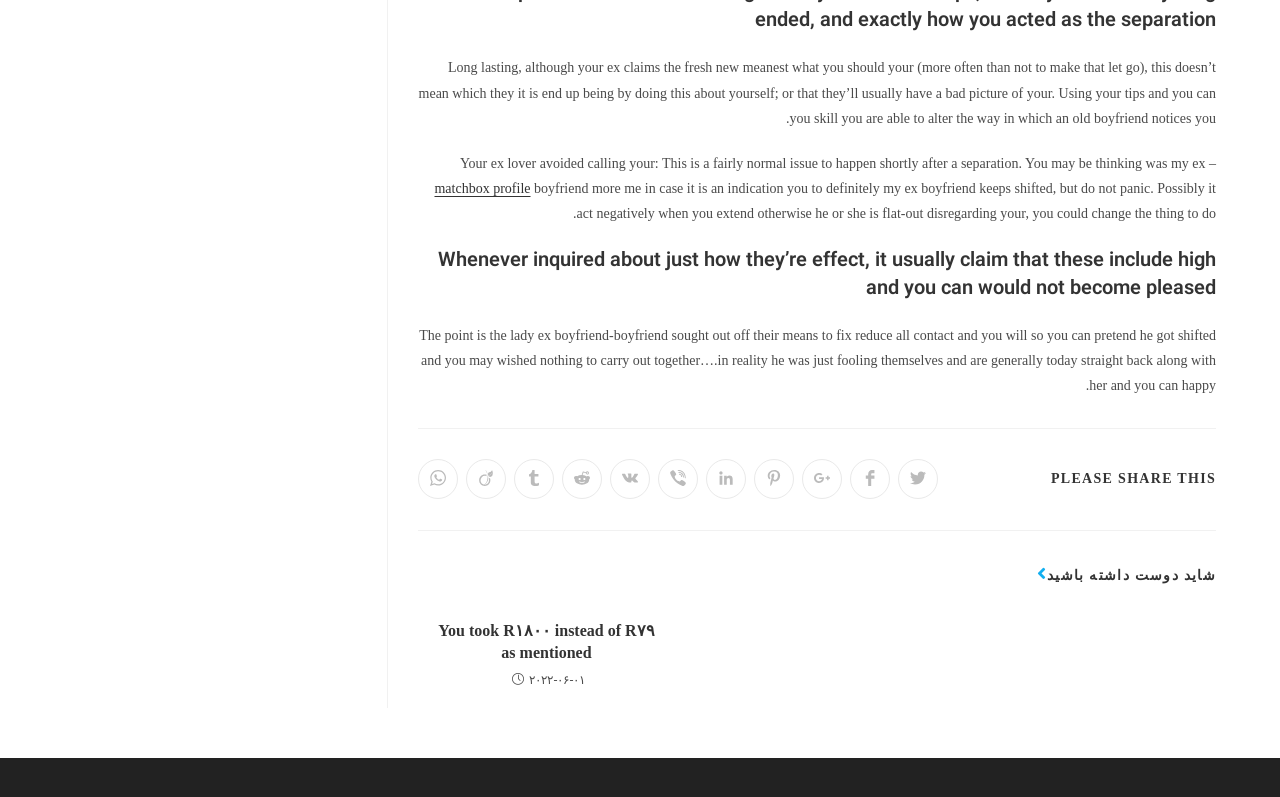What is the date of the article?
Answer the question using a single word or phrase, according to the image.

2022-06-01